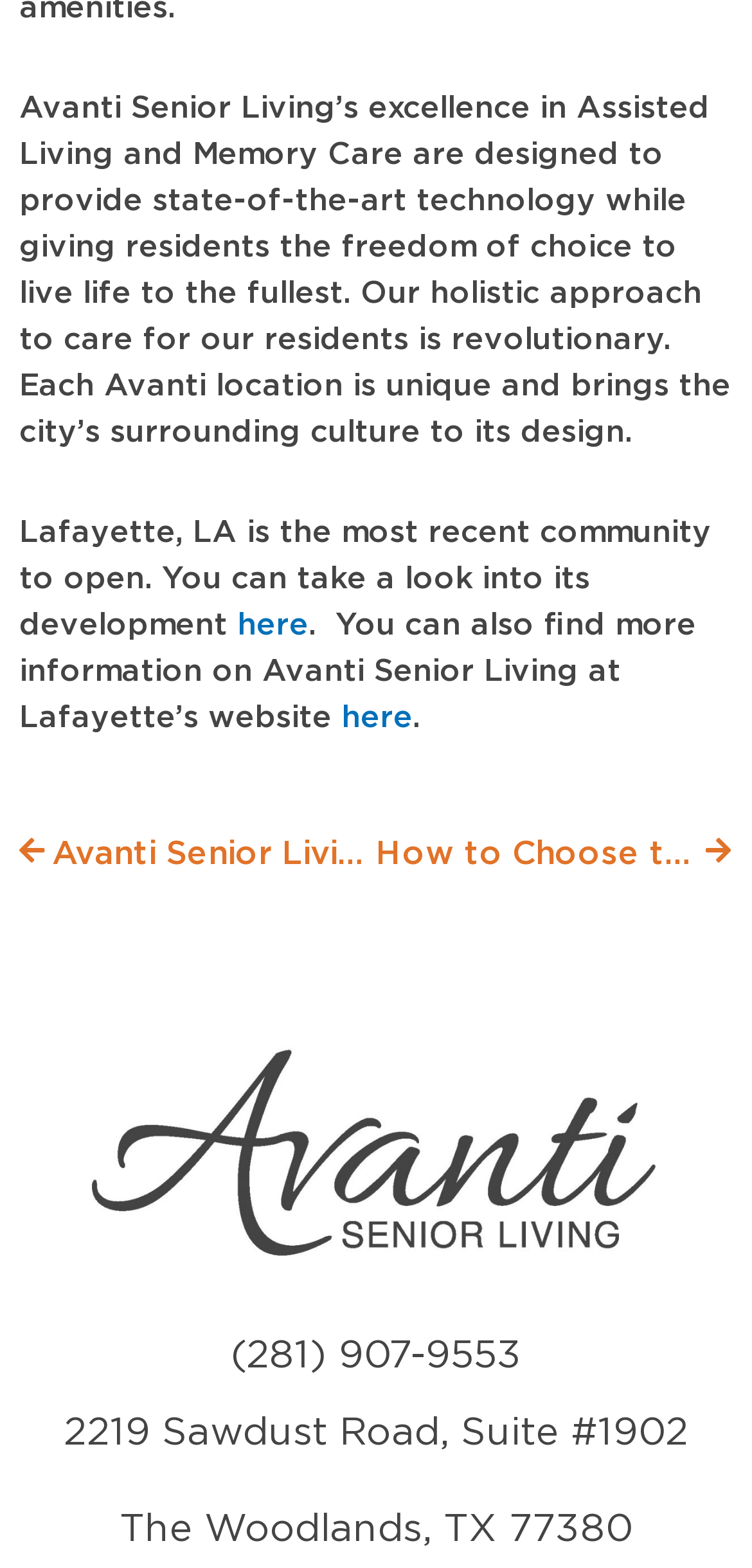Where is the most recent Avanti Senior Living community located?
Give a detailed explanation using the information visible in the image.

The static text element in the middle of the webpage mentions that Lafayette, LA is the most recent community to open, indicating that this is the location of the latest Avanti Senior Living community.